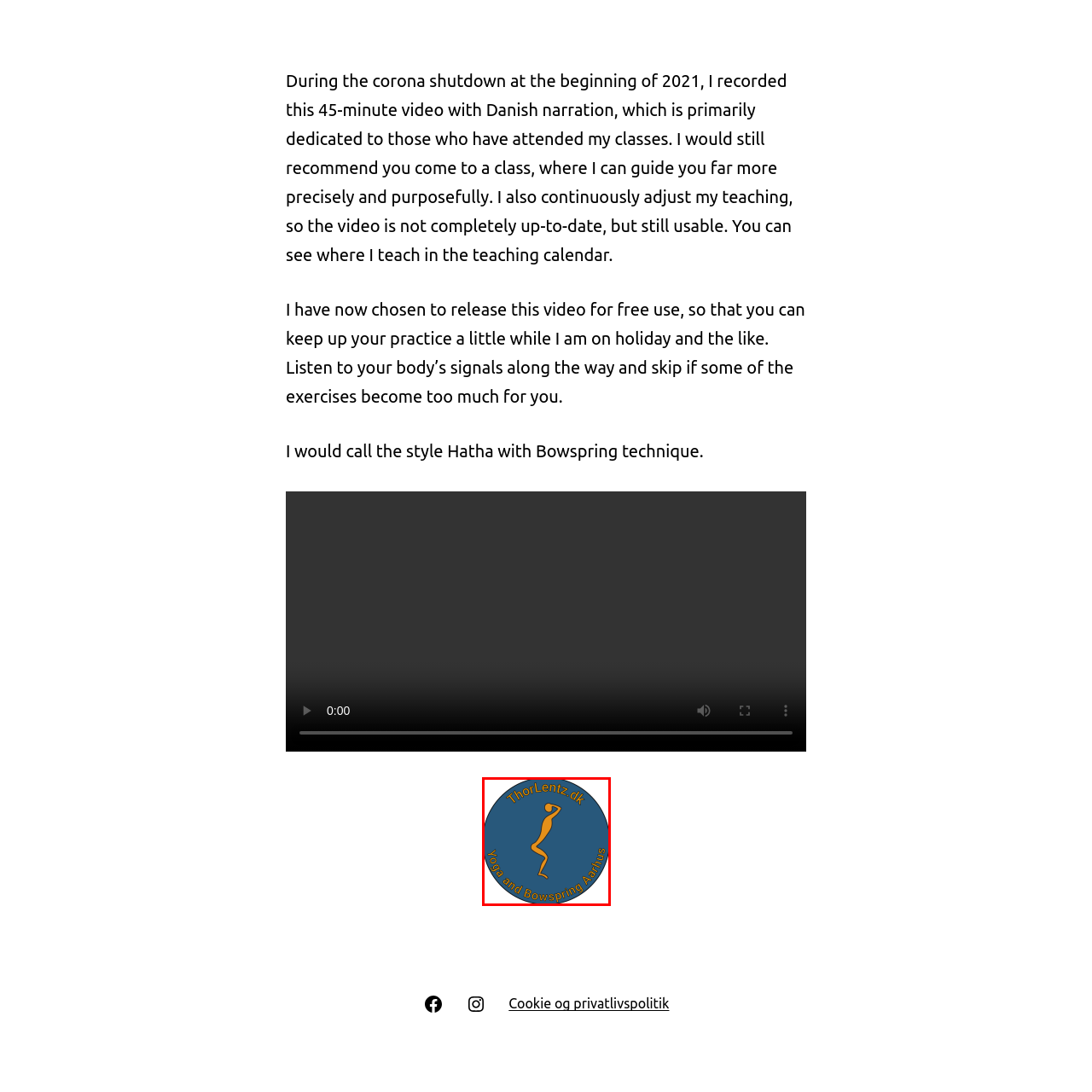What is the background color of the logo?
Observe the image part marked by the red bounding box and give a detailed answer to the question.

The stylized figure in a yoga pose is set against a calming blue background, which provides a soothing visual effect to the logo.